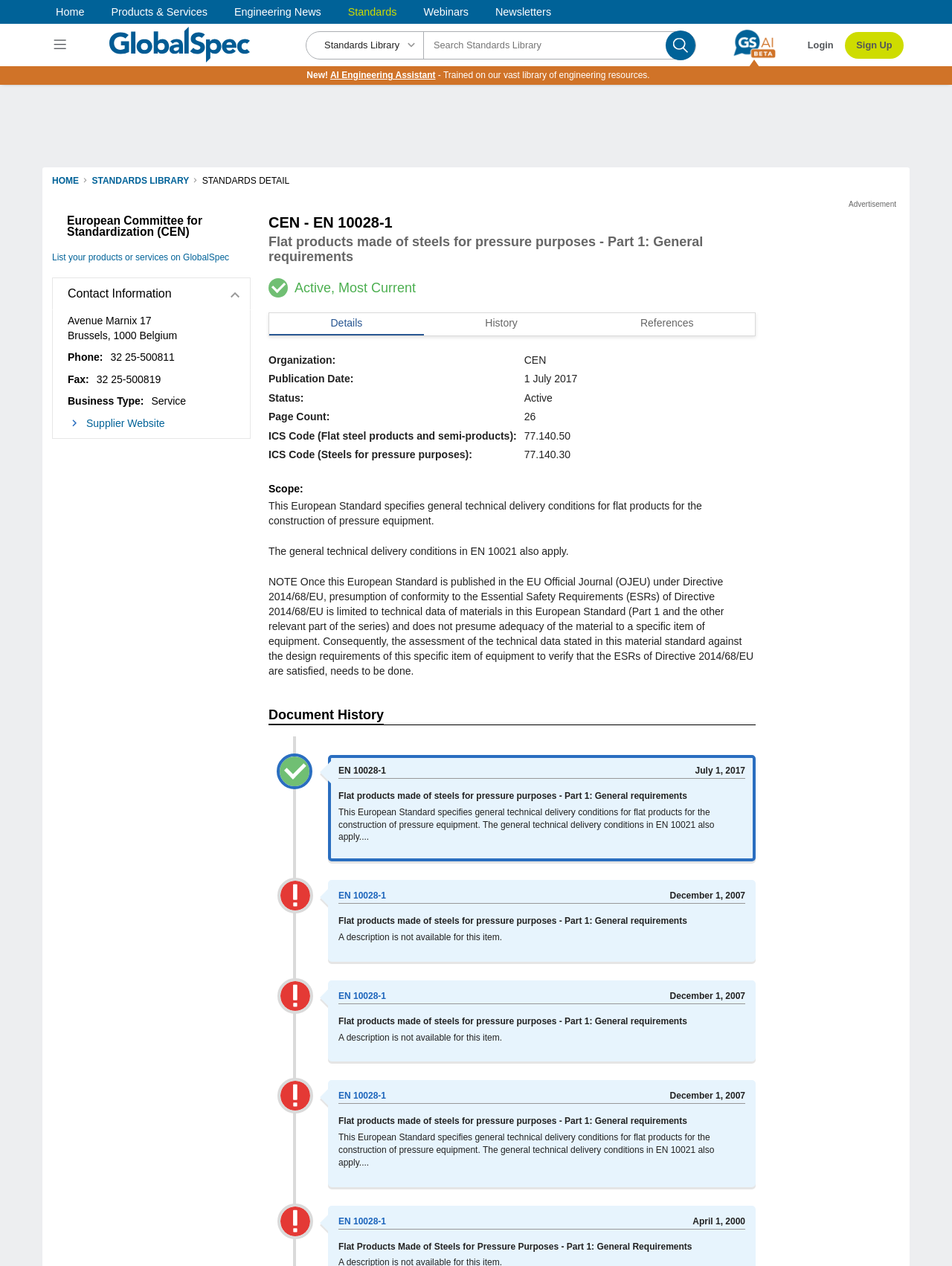Pinpoint the bounding box coordinates of the element to be clicked to execute the instruction: "Click the Contact link".

None